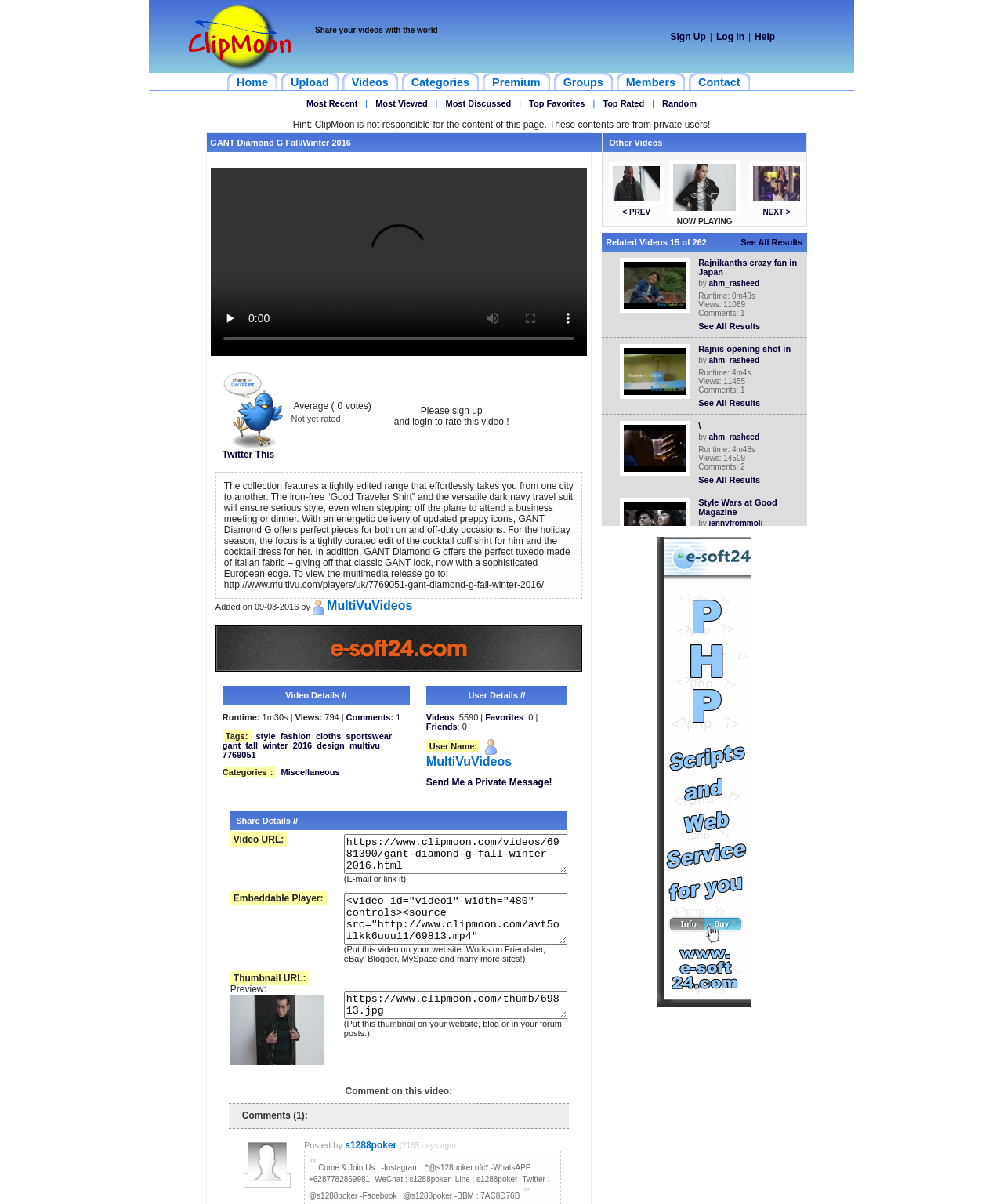How many navigation links are available at the top?
Please provide a full and detailed response to the question.

By examining the webpage's layout, I count 8 navigation links at the top, including 'Home', 'Upload', 'Videos', 'Categories', 'Premium', 'Groups', 'Members', and 'Contact'.